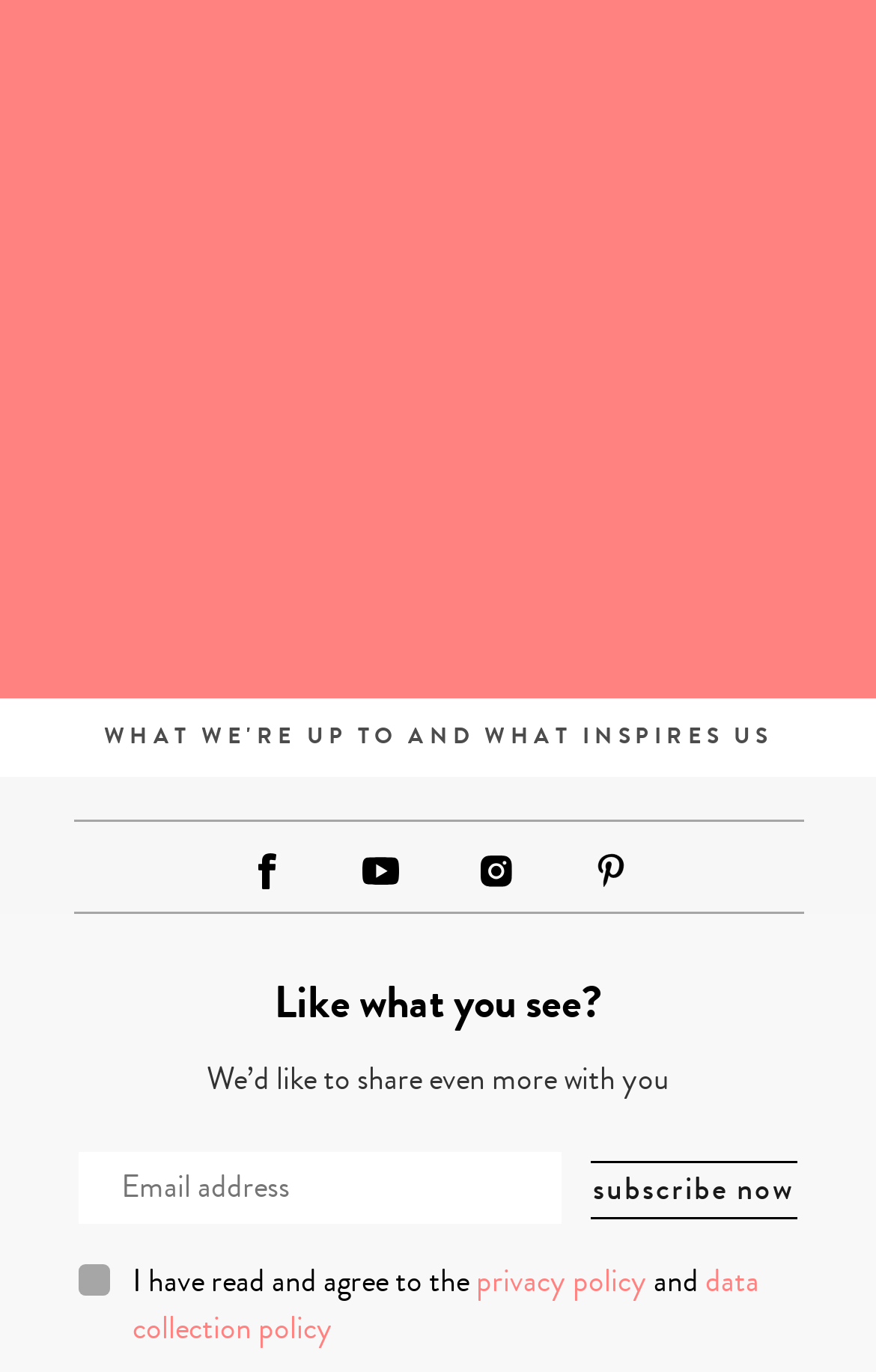Given the description of the UI element: "placeholder="Email address"", predict the bounding box coordinates in the form of [left, top, right, bottom], with each value being a float between 0 and 1.

[0.09, 0.84, 0.641, 0.892]